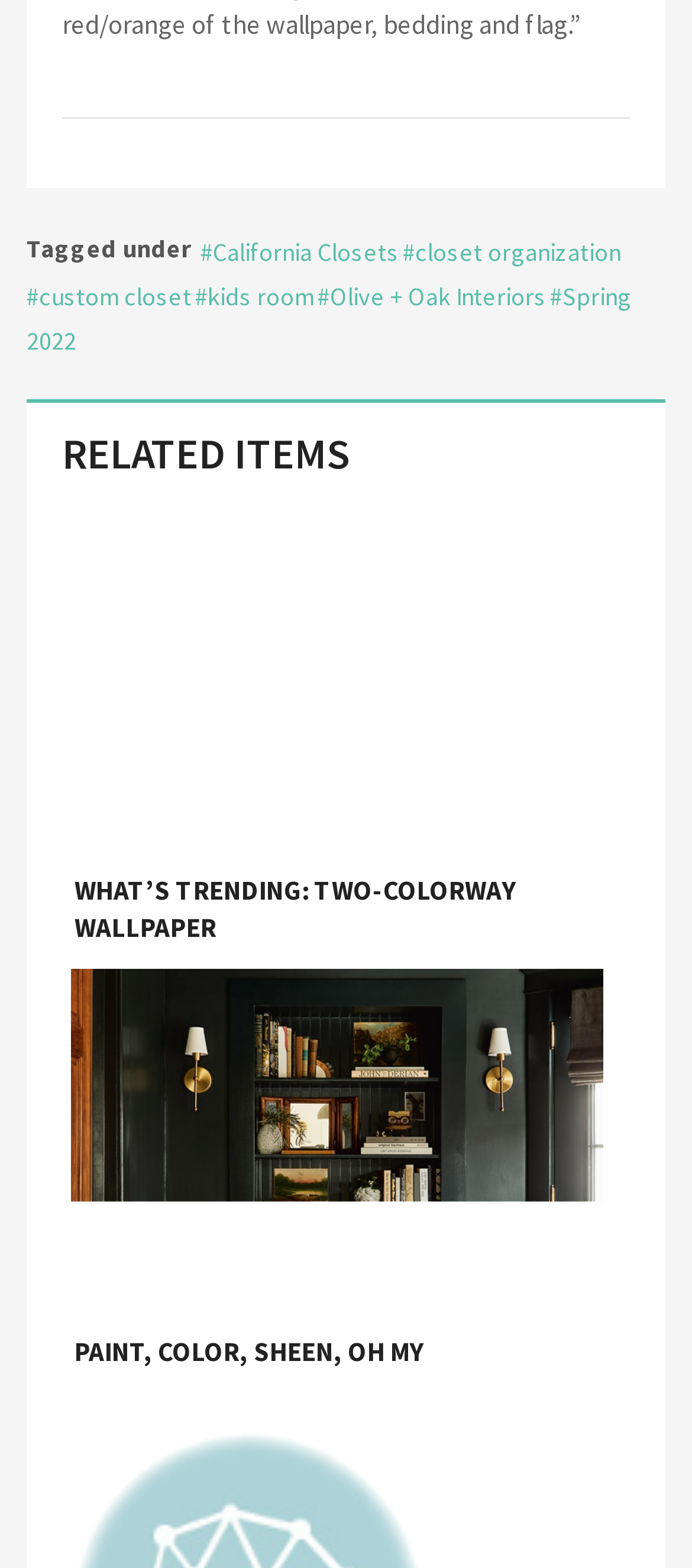Bounding box coordinates should be in the format (top-left x, top-left y, bottom-right x, bottom-right y) and all values should be floating point numbers between 0 and 1. Determine the bounding box coordinate for the UI element described as: Paint, Color, Sheen, Oh My

[0.09, 0.612, 0.859, 0.895]